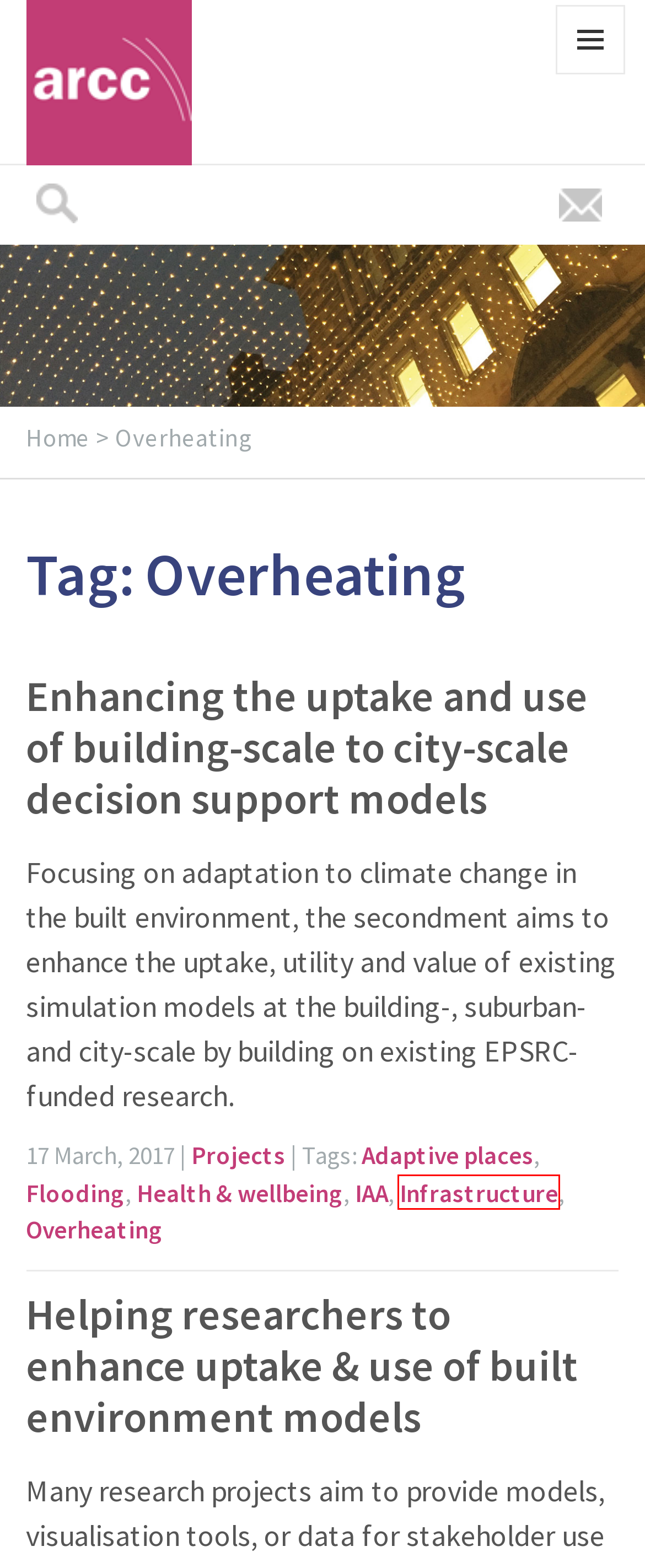You have a screenshot of a webpage with a red bounding box around an element. Choose the best matching webpage description that would appear after clicking the highlighted element. Here are the candidates:
A. Infrastructure – ARCC
B. Health & wellbeing – ARCC
C. ARCC – building evidence, sharing knowledge
D. Projects – ARCC
E. Flooding – ARCC
F. Adaptive places – ARCC
G. IAA – ARCC
H. Helping researchers to enhance uptake & use of built environment models – ARCC

A